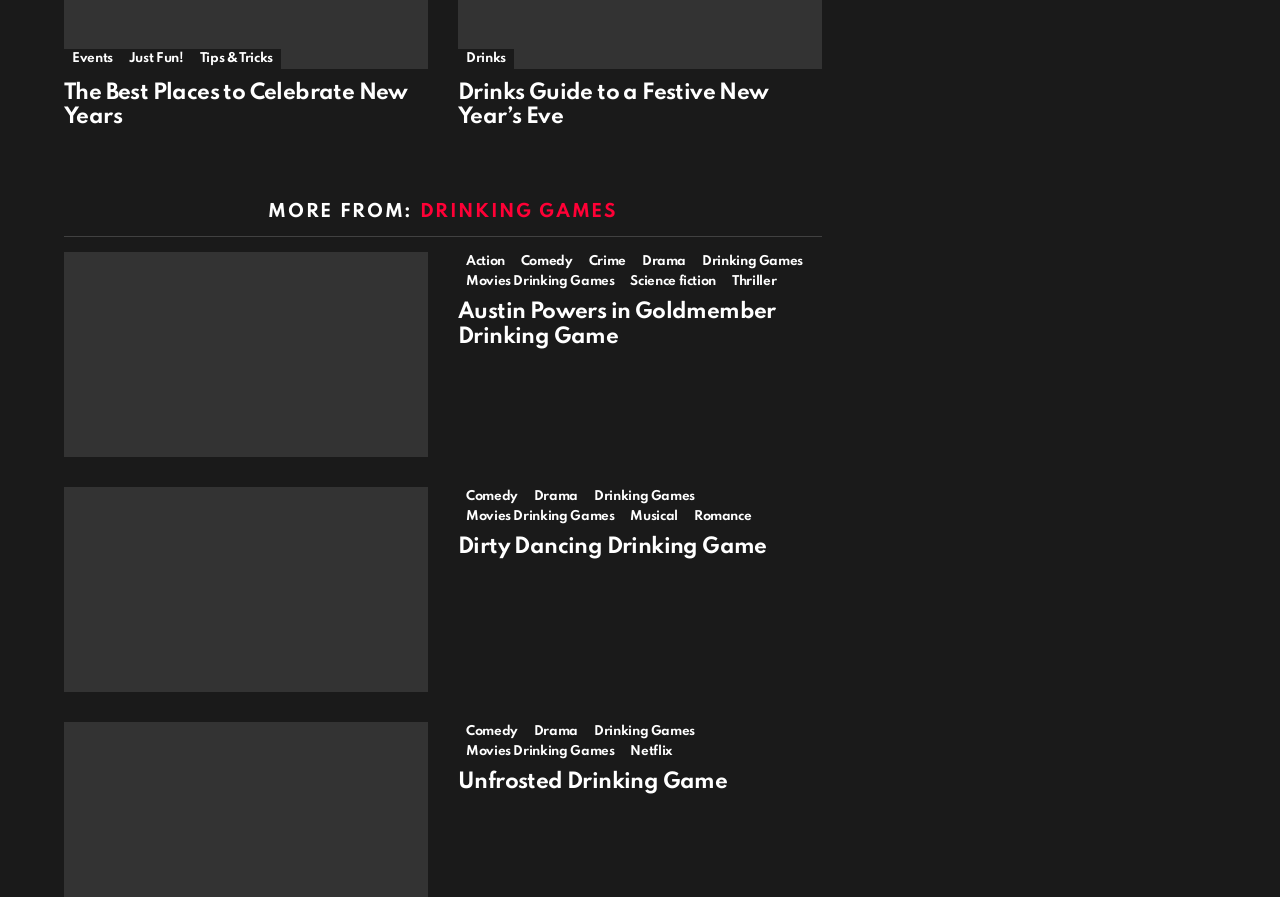Please identify the bounding box coordinates of the clickable area that will fulfill the following instruction: "Read 'The Best Places to Celebrate New Years'". The coordinates should be in the format of four float numbers between 0 and 1, i.e., [left, top, right, bottom].

[0.05, 0.077, 0.334, 0.144]